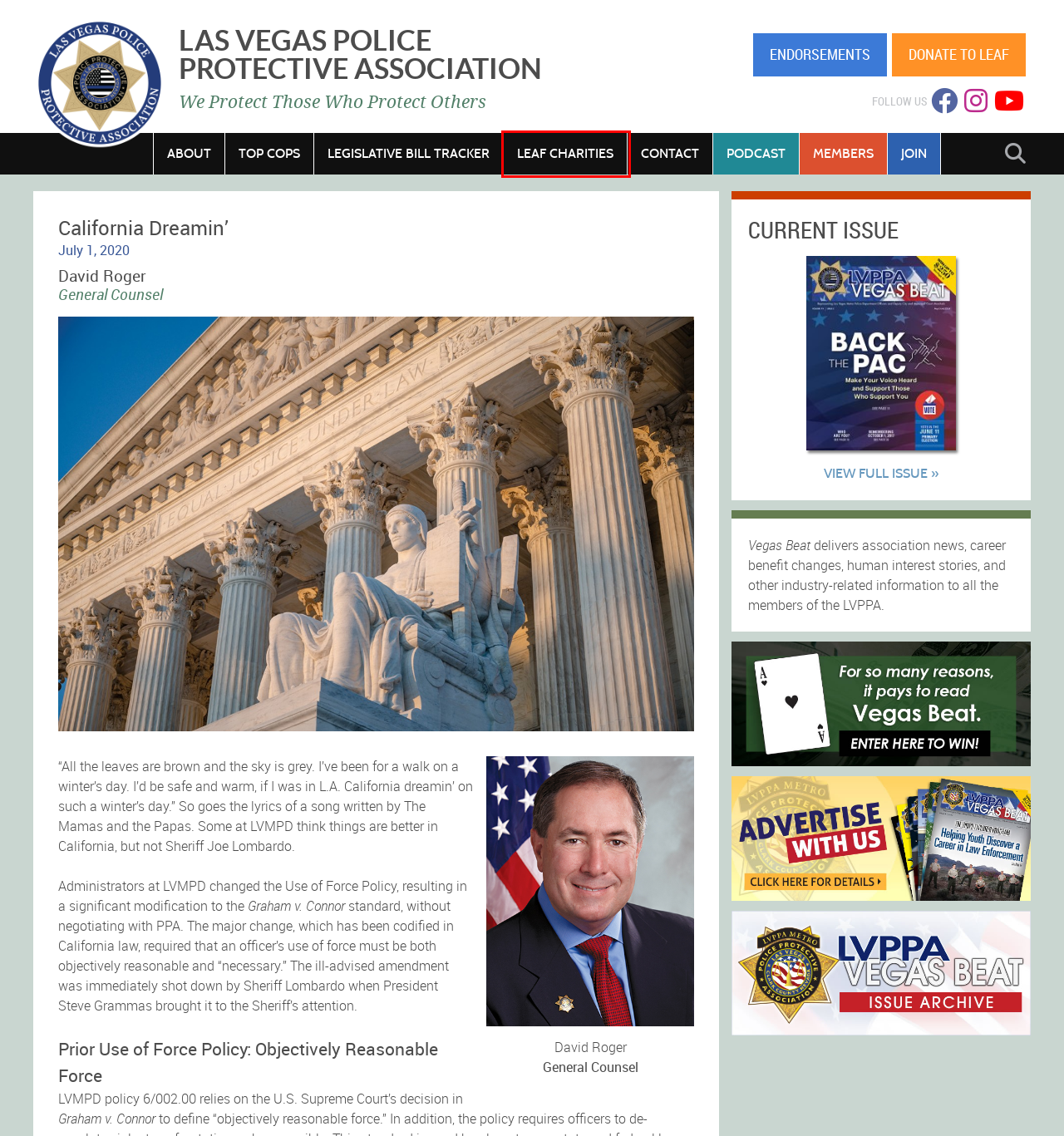Inspect the screenshot of a webpage with a red rectangle bounding box. Identify the webpage description that best corresponds to the new webpage after clicking the element inside the bounding box. Here are the candidates:
A. Top Cops - Las Vegas Police Protective Association
B. Law Enforcement Assistance Fund (LEAF) Charities - Las Vegas Police Protective Association
C. About - Las Vegas Police Protective Association
D. Donate to the Law Enforcement Assistance Fund (LEAF) - Las Vegas Police Protective Association
E. Legislative Bill Tracker - Las Vegas Police Protective Association
F. Endorsements - Las Vegas Police Protective Association
G. JOIN the ASSOCIATION TODAY - Las Vegas Police Protective Association
H. Podcast Archive - Las Vegas Police Protective Association

B